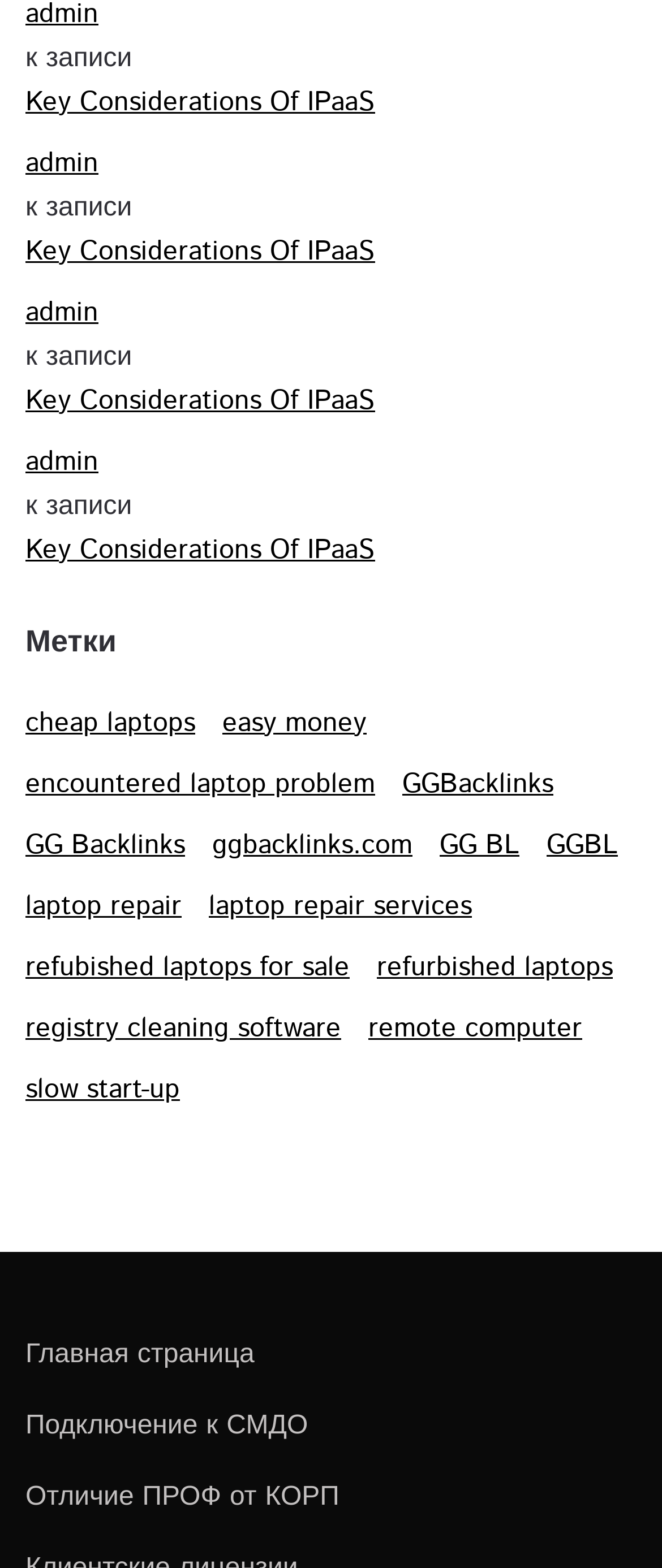From the element description: "Key Considerations Of IPaaS", extract the bounding box coordinates of the UI element. The coordinates should be expressed as four float numbers between 0 and 1, in the order [left, top, right, bottom].

[0.038, 0.242, 0.962, 0.27]